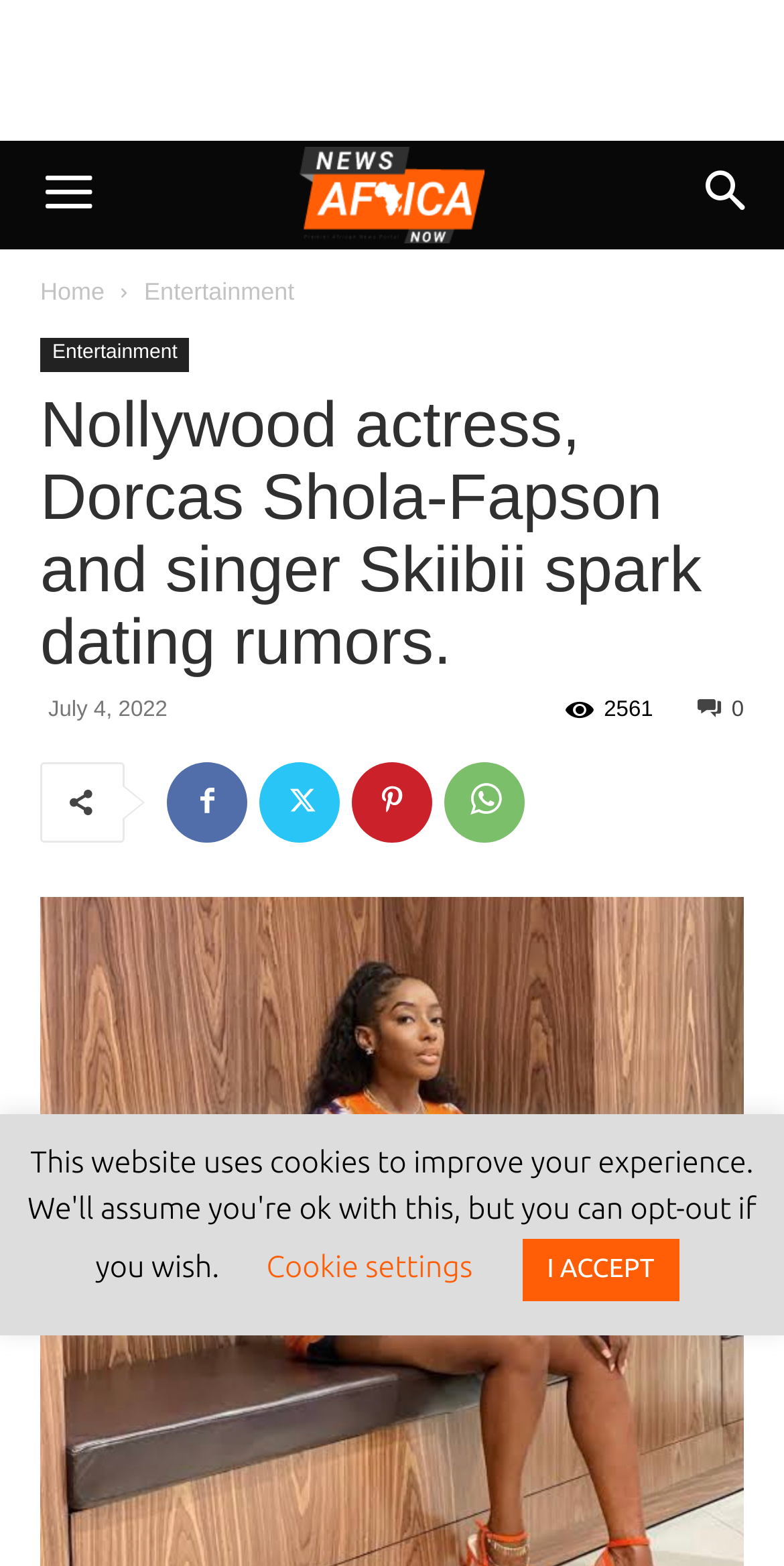Offer a detailed account of what is visible on the webpage.

The webpage appears to be a news article about Nollywood actress Dorcas Shola-Fapson and singer Skiibii sparking dating rumors. At the top of the page, there is a layout table that spans almost the entire width of the page, containing an advertisement iframe. 

On the top left, there is a "Menu" button, and on the top right, there is a "Search" button. Below these buttons, there are navigation links, including "Home" and "Entertainment", which has a sub-link also labeled "Entertainment". 

The main content of the page is a news article with a heading that reads "Nollywood actress, Dorcas Shola-Fapson and singer Skiibii spark dating rumors." Below the heading, there is a time stamp indicating the article was published on July 4, 2022. 

To the right of the time stamp, there is a link with a number "2561" and another link with an icon. The article content is not explicitly described in the accessibility tree, but it likely follows the heading and time stamp. 

Further down the page, there are four social media links with icons, and at the very bottom, there are two buttons: "Cookie settings" and "I ACCEPT", which are likely related to cookie consent.